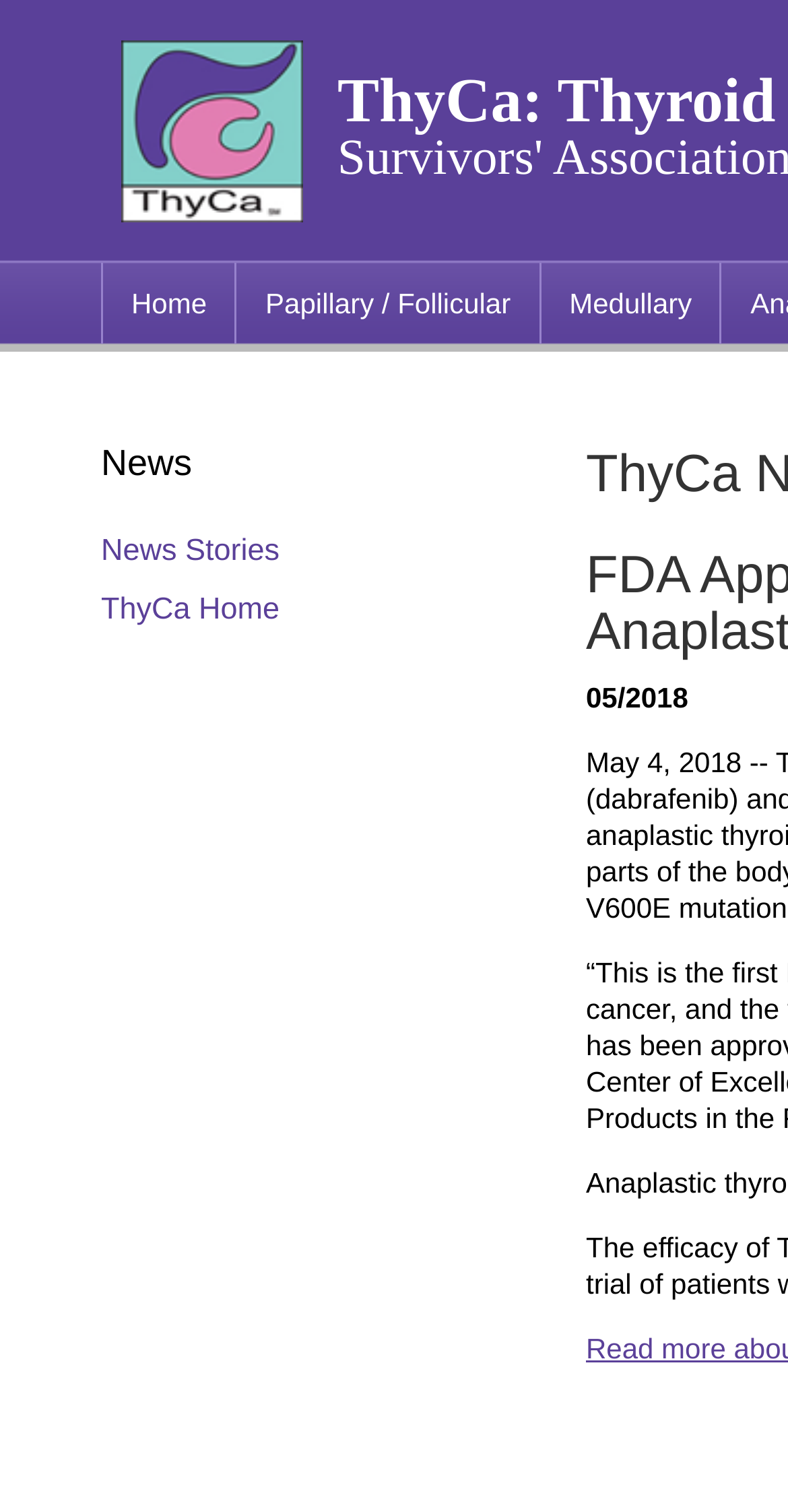Offer a thorough description of the webpage.

The webpage is about ThyCa, a nonprofit organization dedicated to supporting thyroid cancer survivors, family members, and healthcare professionals. 

At the top left of the page, there is an image. Below the image, there are three horizontal links: "Home", "Papillary / Follicular", and "Medullary", which are positioned from left to right. 

Further down, there is a heading titled "News" located above a link "News Stories" and another link "ThyCa Home", which are positioned side by side. 

To the right of the "Medullary" link, there is a static text "05/2018", which is likely a date related to news or events.